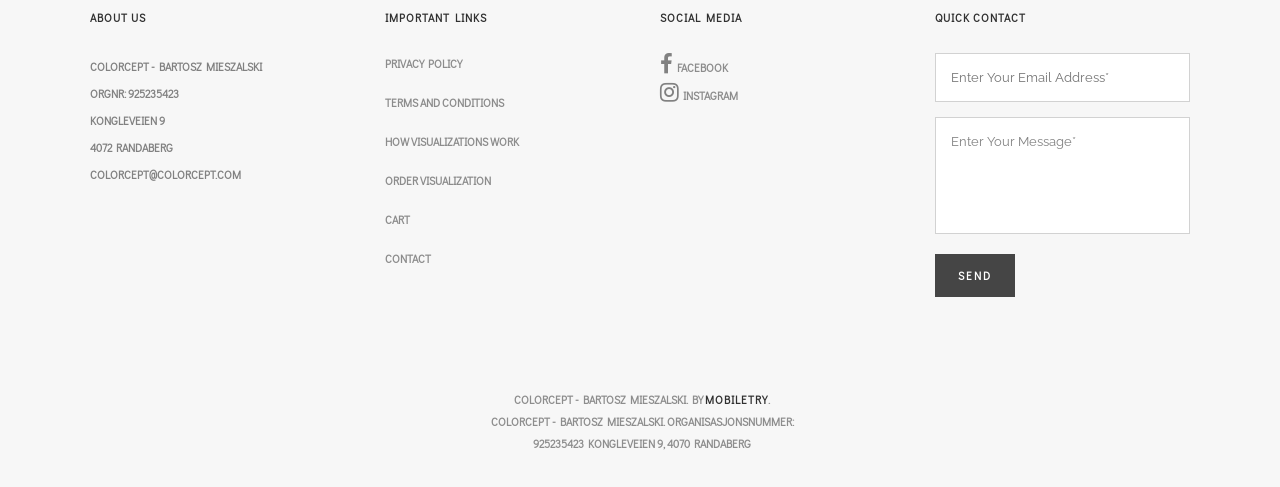Locate the coordinates of the bounding box for the clickable region that fulfills this instruction: "View BUSINESS news".

None